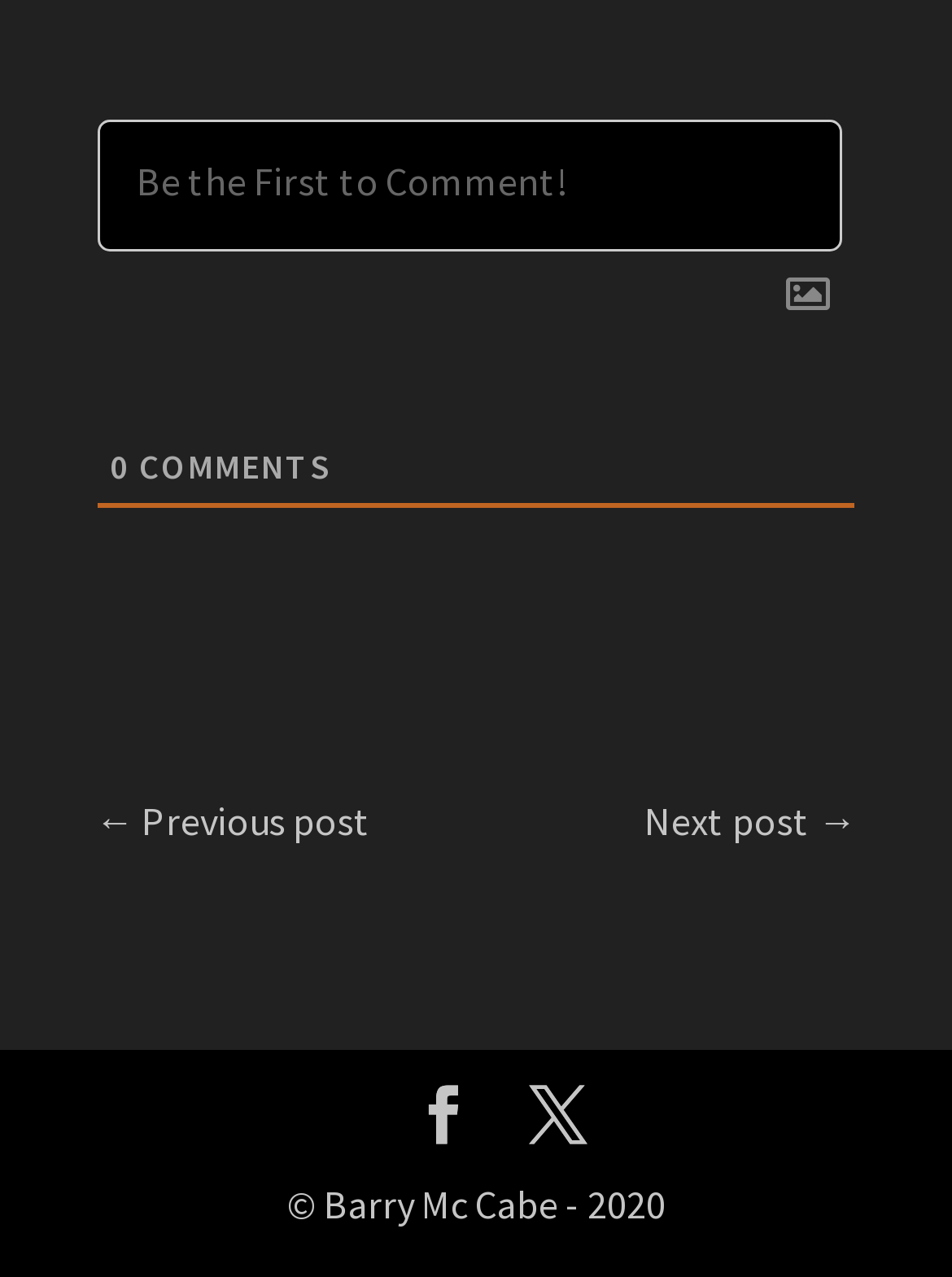Provide the bounding box coordinates in the format (top-left x, top-left y, bottom-right x, bottom-right y). All values are floating point numbers between 0 and 1. Determine the bounding box coordinate of the UI element described as: Contact

None